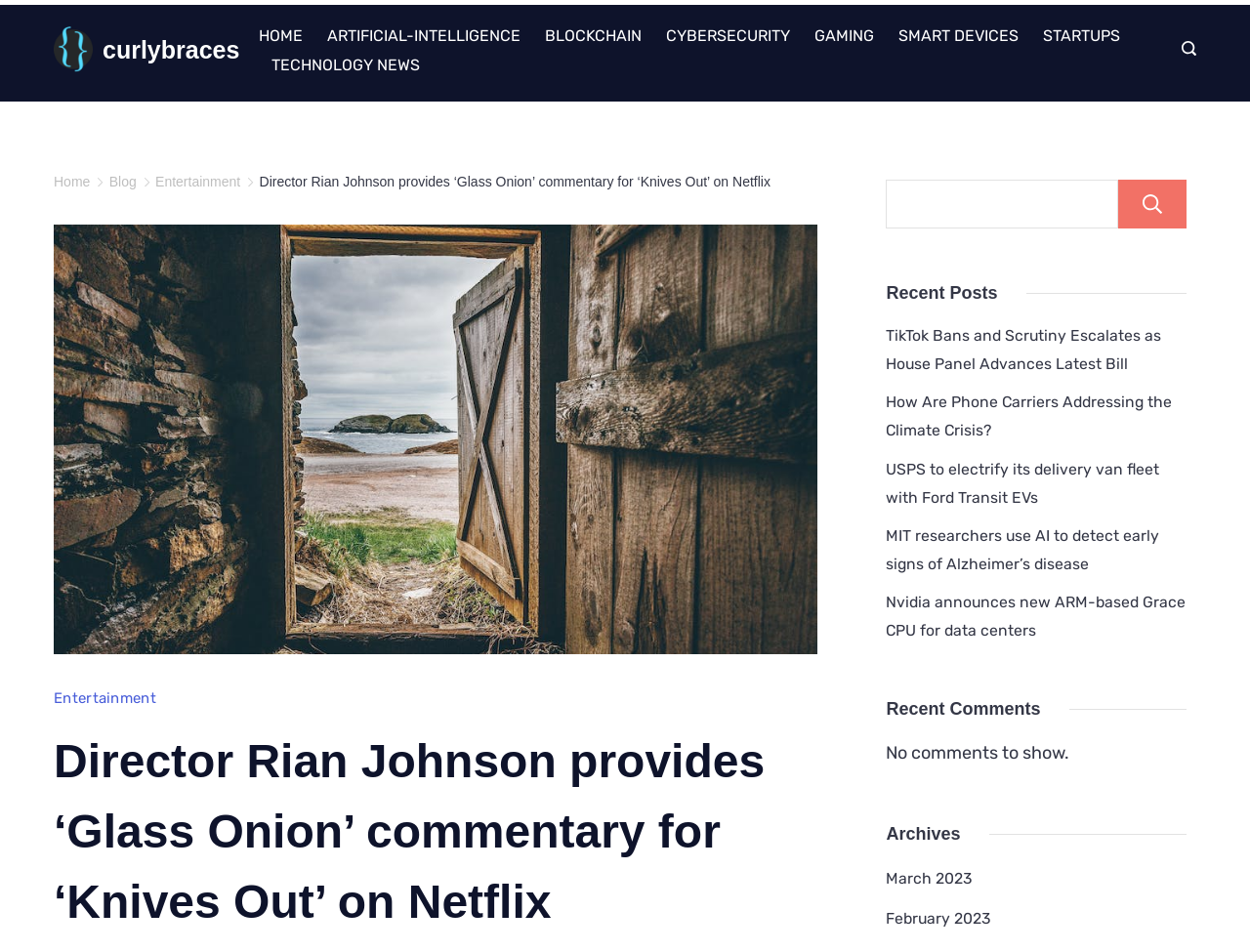Please find the bounding box coordinates of the element that needs to be clicked to perform the following instruction: "View the 'Archives' section". The bounding box coordinates should be four float numbers between 0 and 1, represented as [left, top, right, bottom].

[0.709, 0.862, 0.949, 0.89]